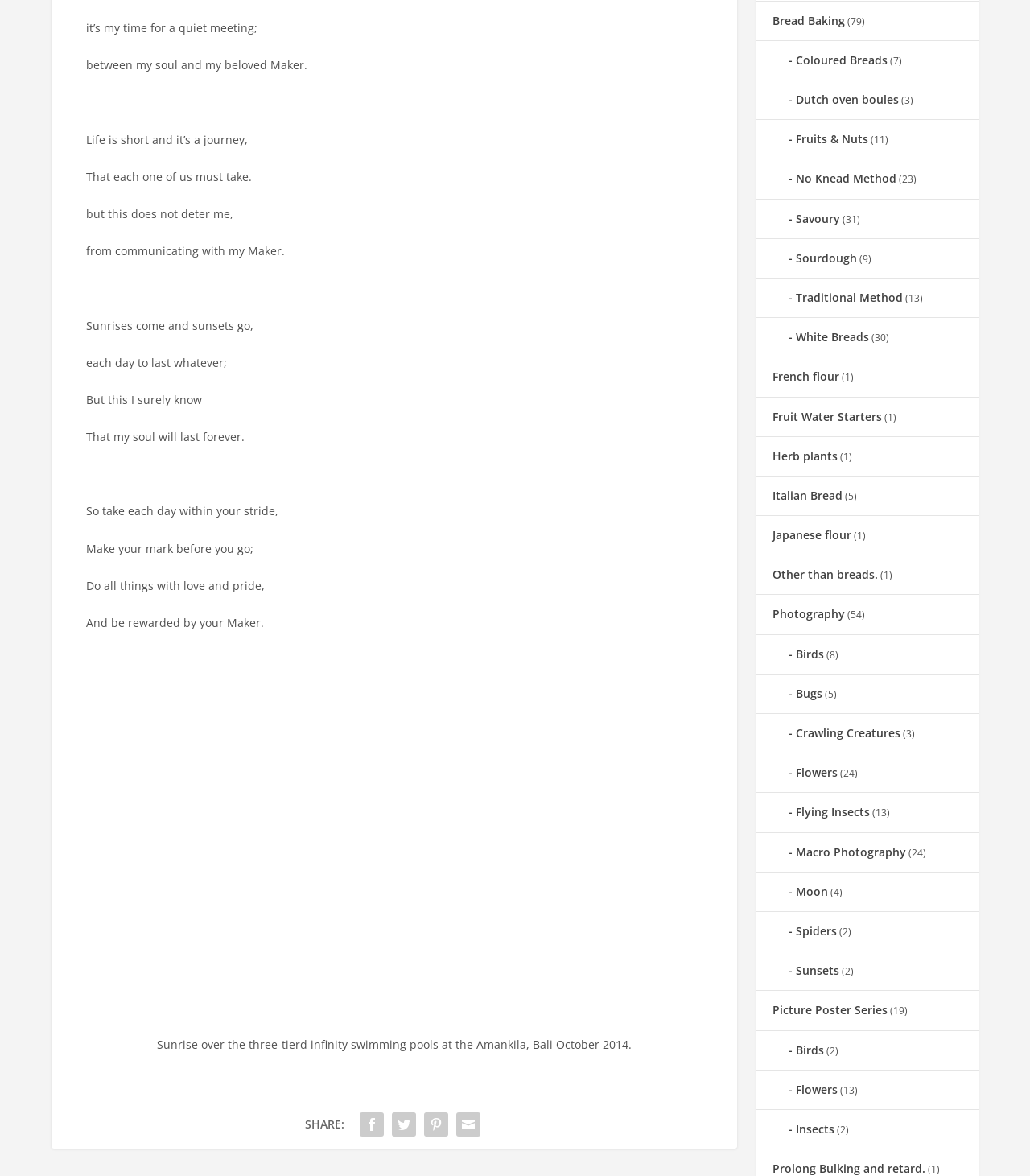Respond with a single word or short phrase to the following question: 
What is the category of 'Bread Baking'?

Bread